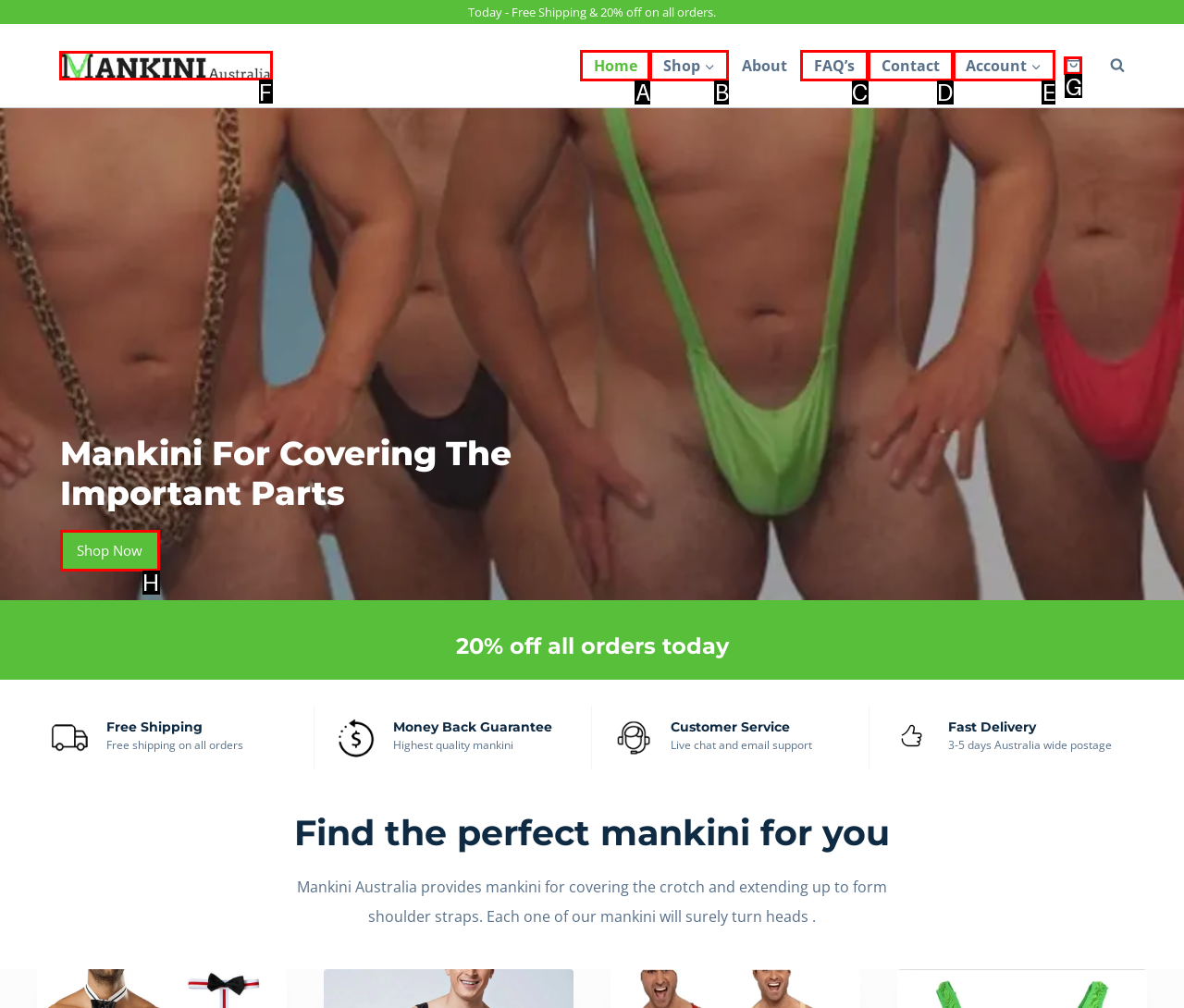Choose the UI element you need to click to carry out the task: View the shopping cart.
Respond with the corresponding option's letter.

G